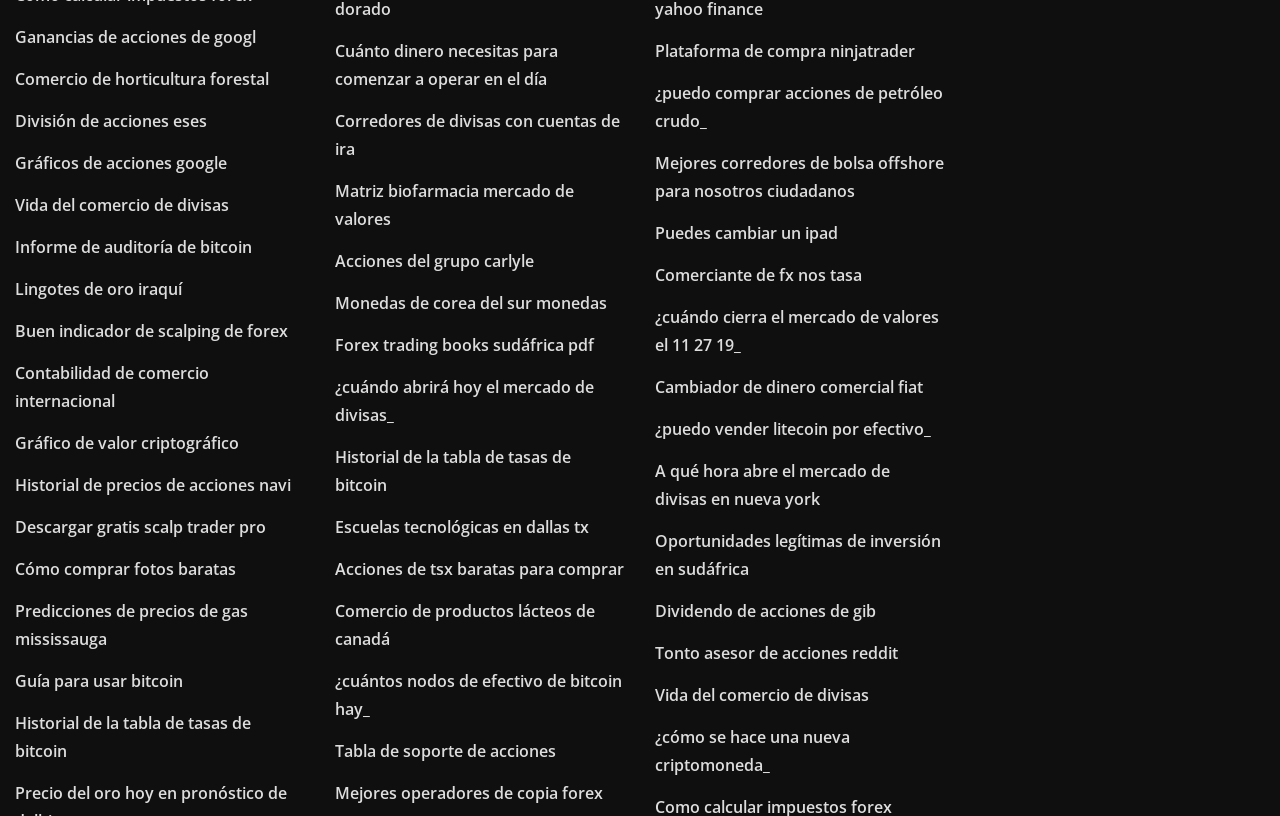Provide a short, one-word or phrase answer to the question below:
How many links are on this webpage?

69